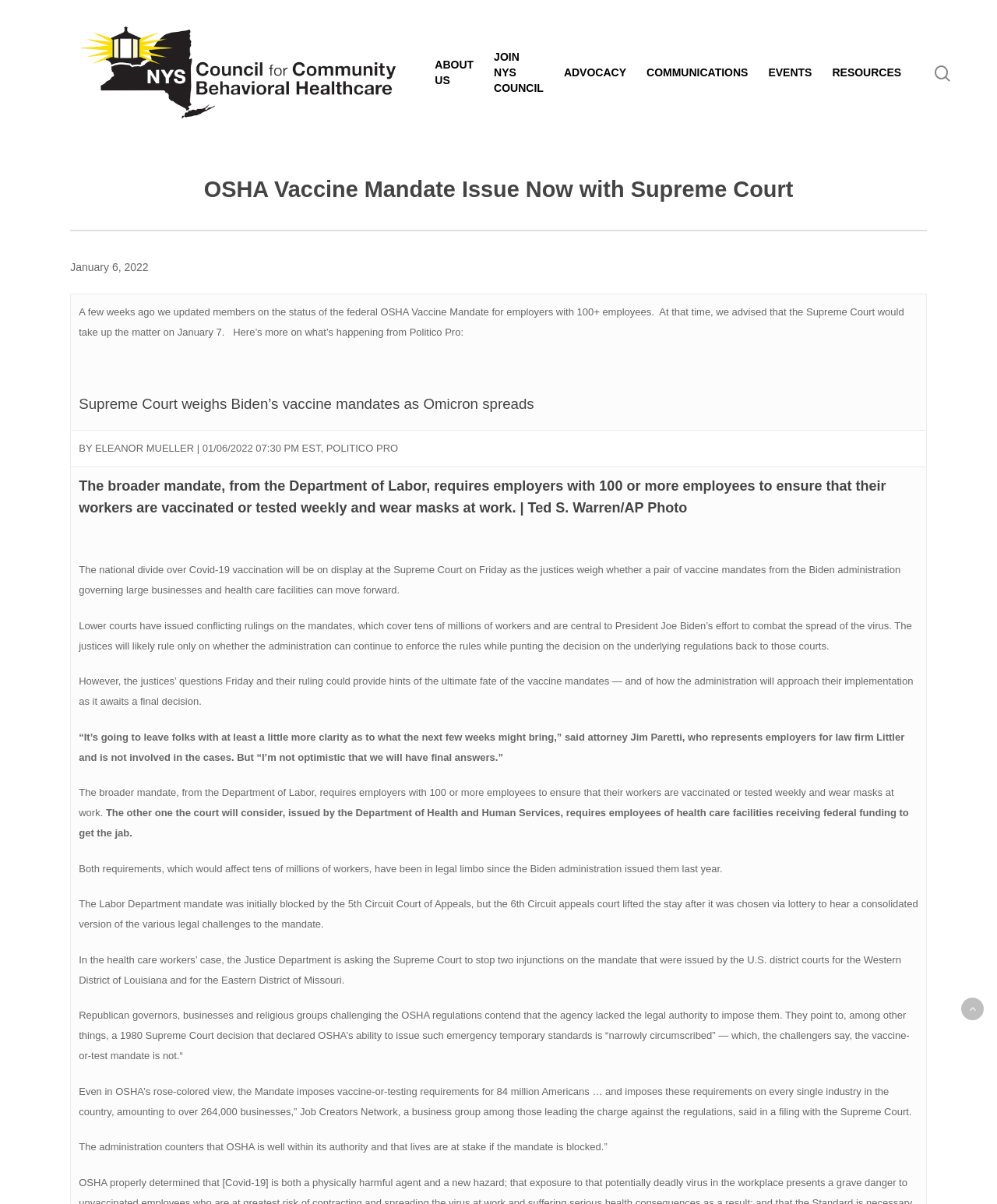Indicate the bounding box coordinates of the element that needs to be clicked to satisfy the following instruction: "Switch to English". The coordinates should be four float numbers between 0 and 1, i.e., [left, top, right, bottom].

None